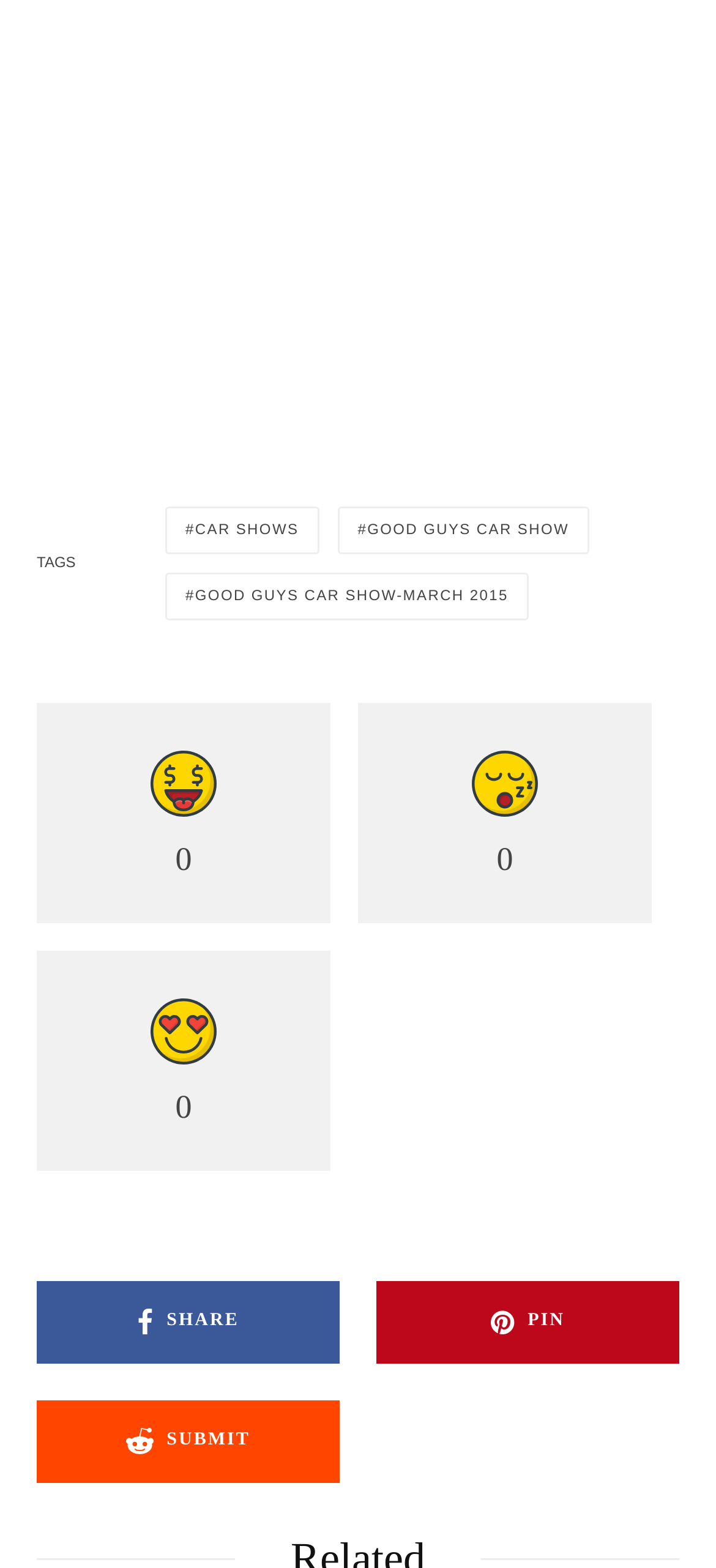Please find the bounding box coordinates of the clickable region needed to complete the following instruction: "Share the content". The bounding box coordinates must consist of four float numbers between 0 and 1, i.e., [left, top, right, bottom].

[0.051, 0.817, 0.474, 0.869]